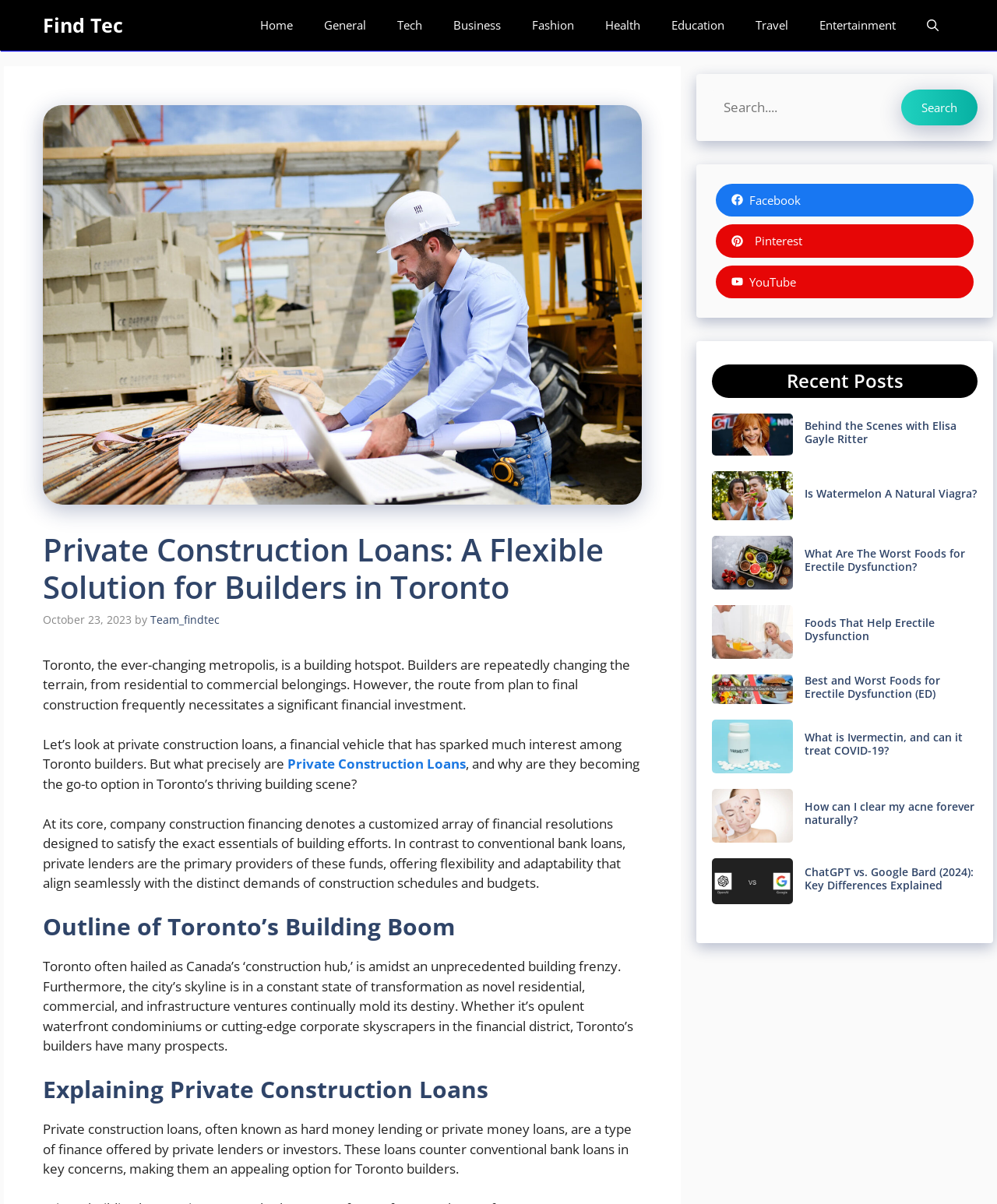Based on the element description: "0 item(s) - $0.00", identify the bounding box coordinates for this UI element. The coordinates must be four float numbers between 0 and 1, listed as [left, top, right, bottom].

None